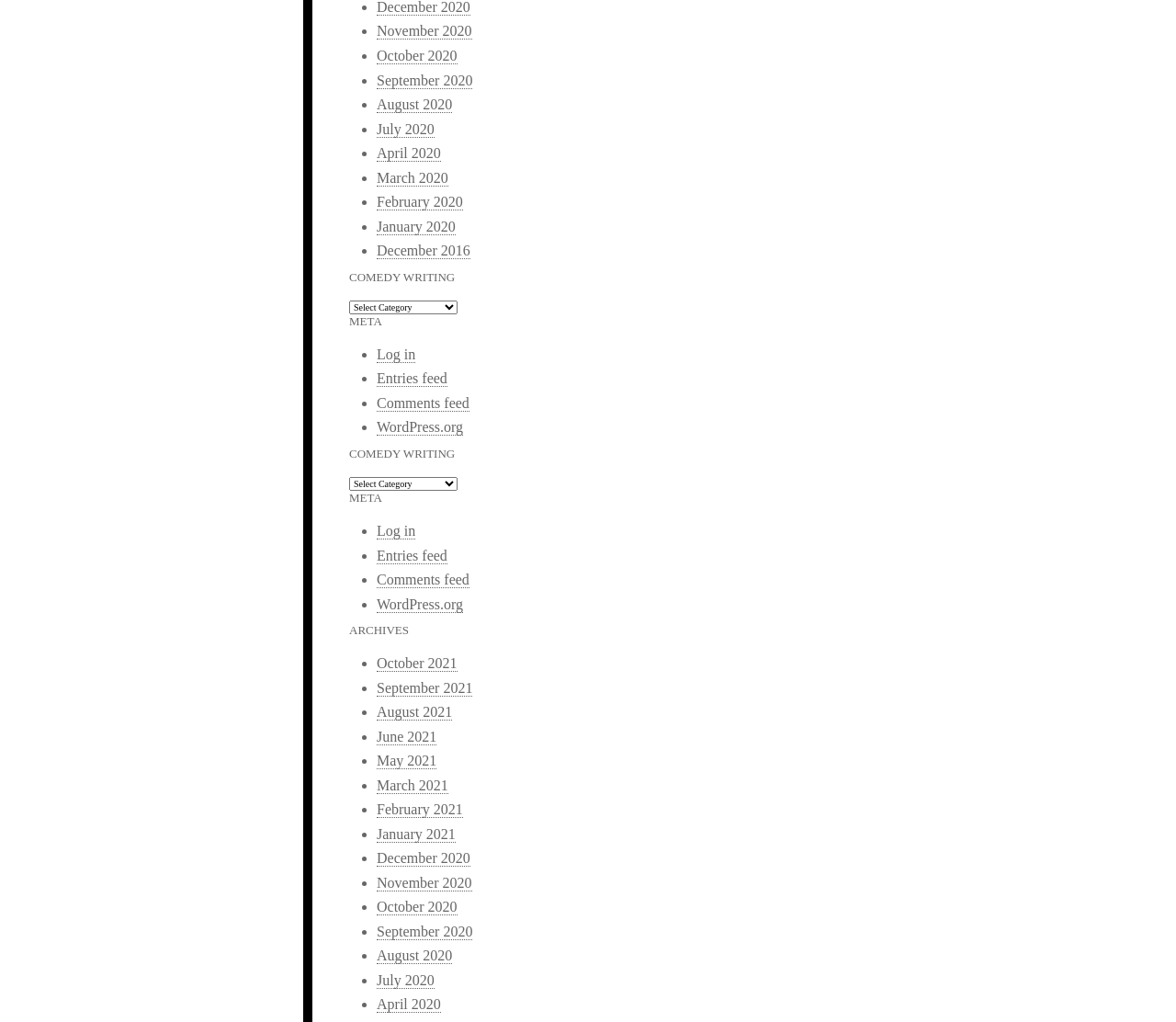Based on the element description March 2020, identify the bounding box coordinates for the UI element. The coordinates should be in the format (top-left x, top-left y, bottom-right x, bottom-right y) and within the 0 to 1 range.

[0.32, 0.166, 0.381, 0.182]